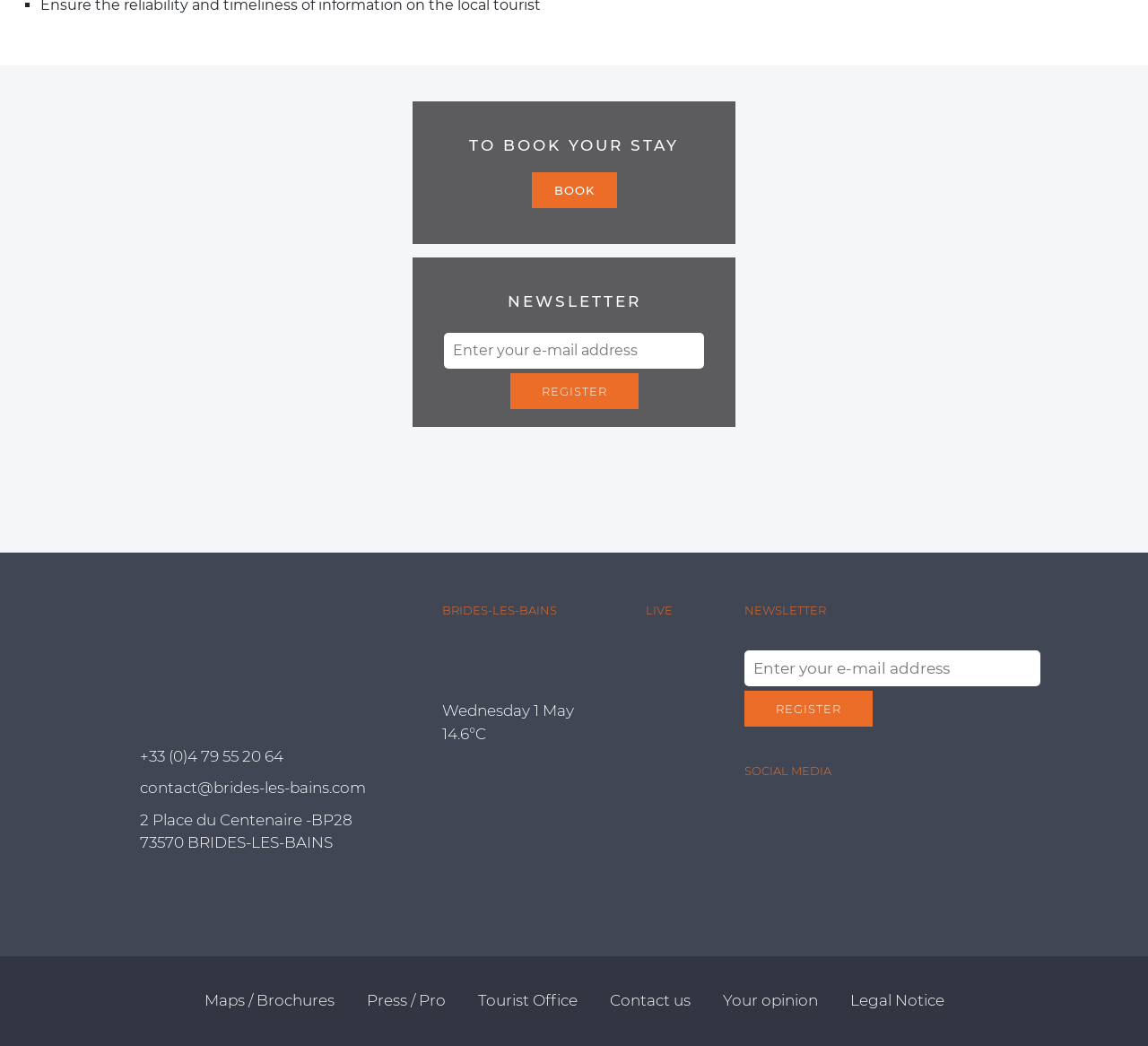Highlight the bounding box coordinates of the element you need to click to perform the following instruction: "Book your stay."

[0.463, 0.164, 0.537, 0.199]